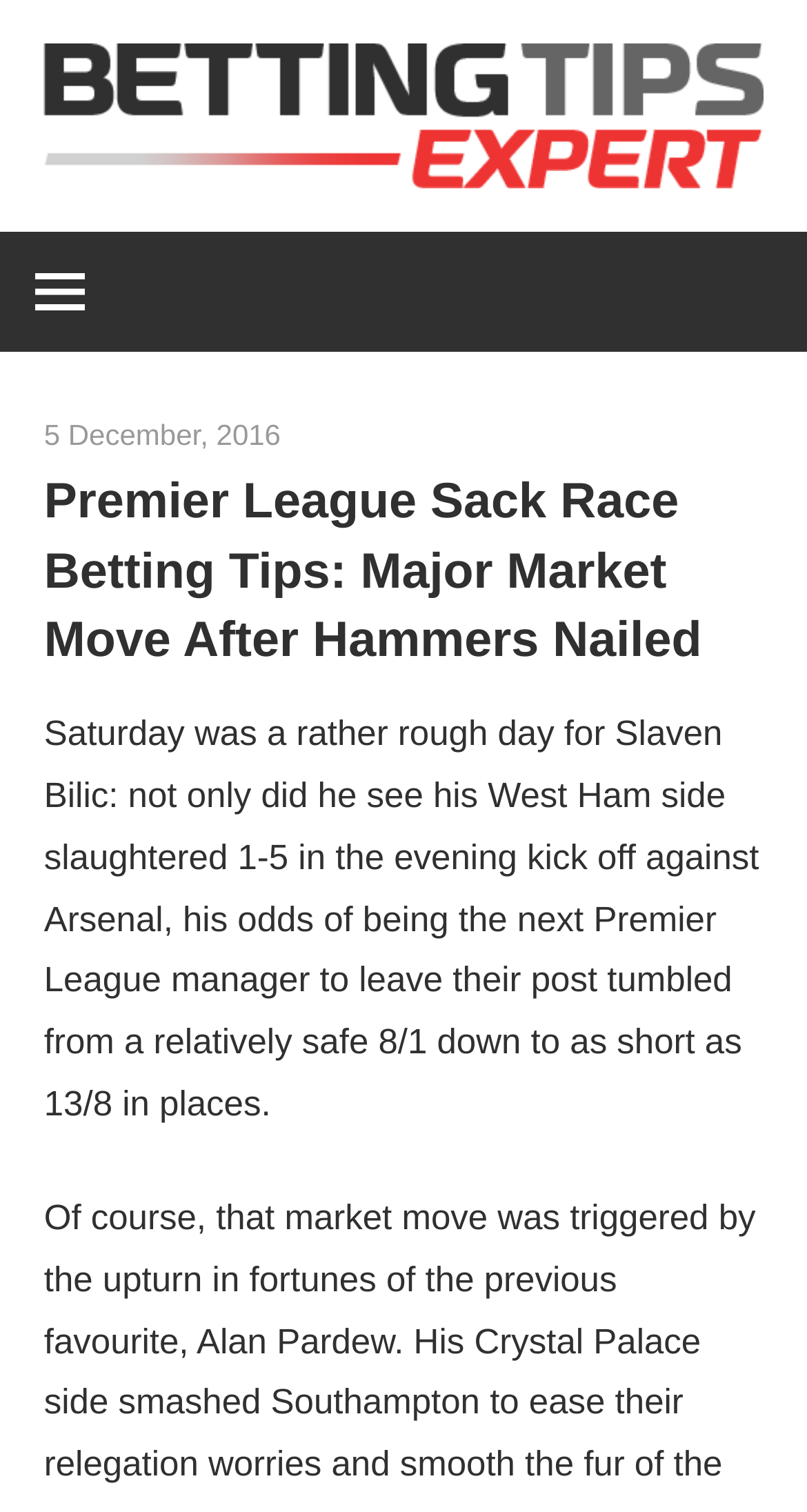Find the bounding box of the UI element described as: "parent_node: Betting Tips Expert". The bounding box coordinates should be given as four float values between 0 and 1, i.e., [left, top, right, bottom].

[0.054, 0.024, 0.989, 0.05]